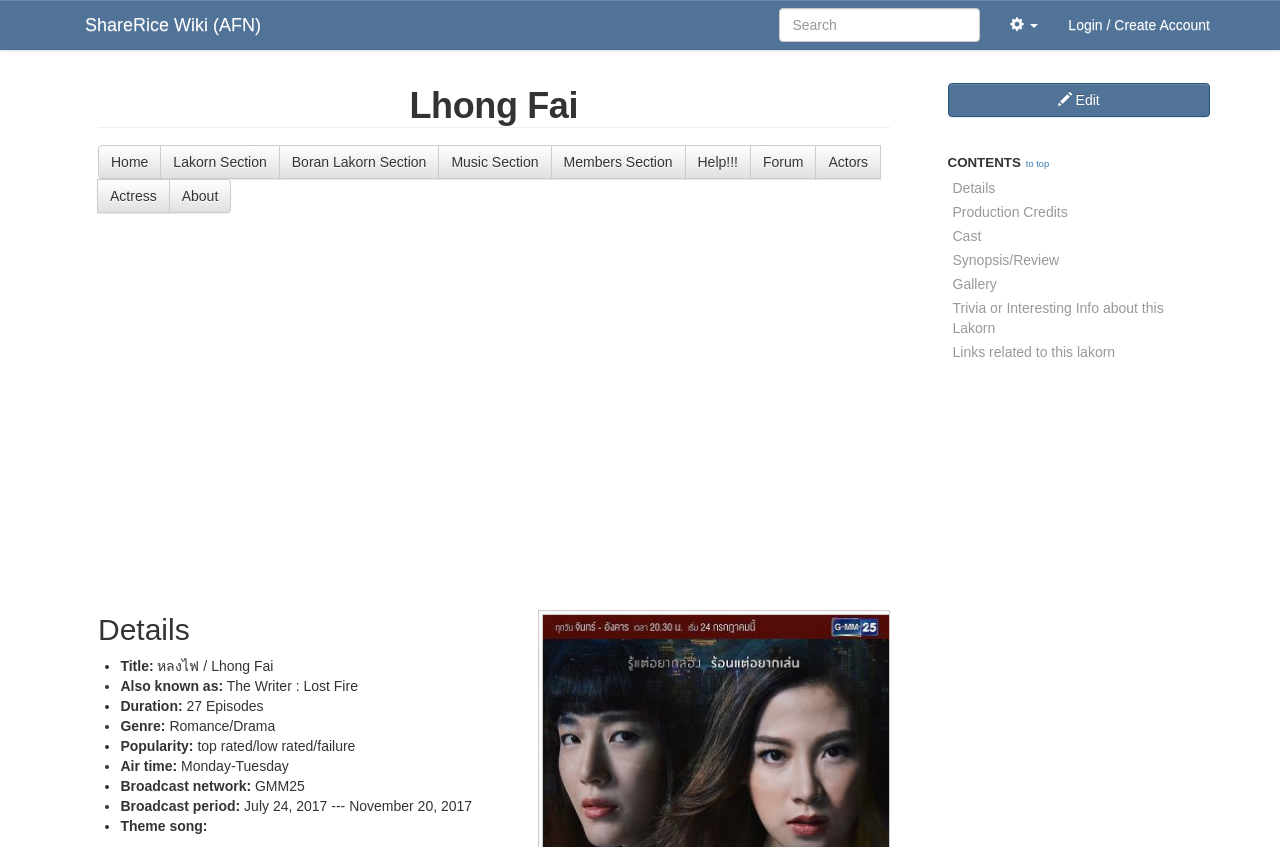Provide the bounding box coordinates of the UI element this sentence describes: "2 Production Credits".

[0.74, 0.236, 0.945, 0.264]